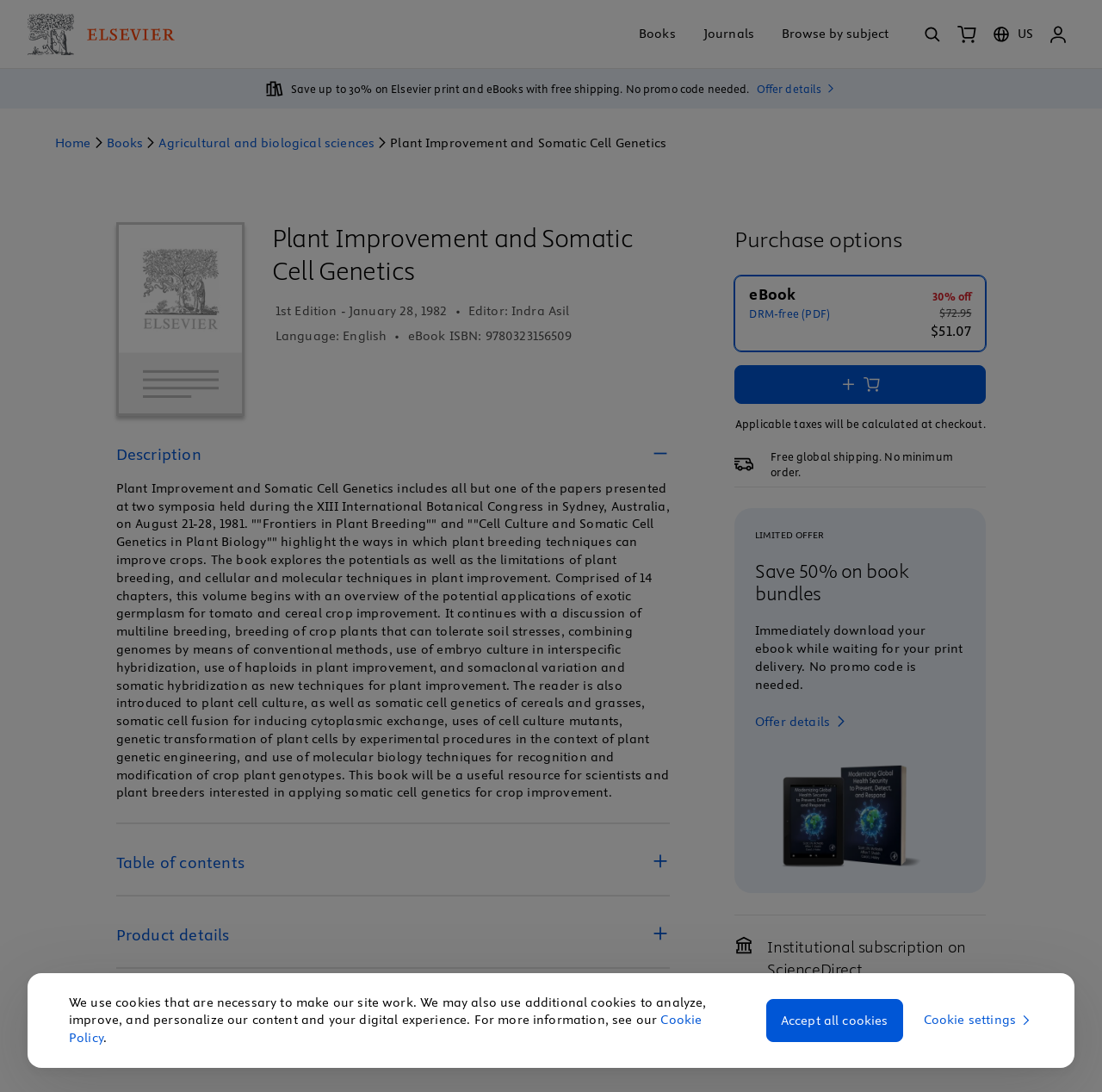Find the bounding box coordinates of the element to click in order to complete this instruction: "Add to cart". The bounding box coordinates must be four float numbers between 0 and 1, denoted as [left, top, right, bottom].

[0.667, 0.334, 0.895, 0.37]